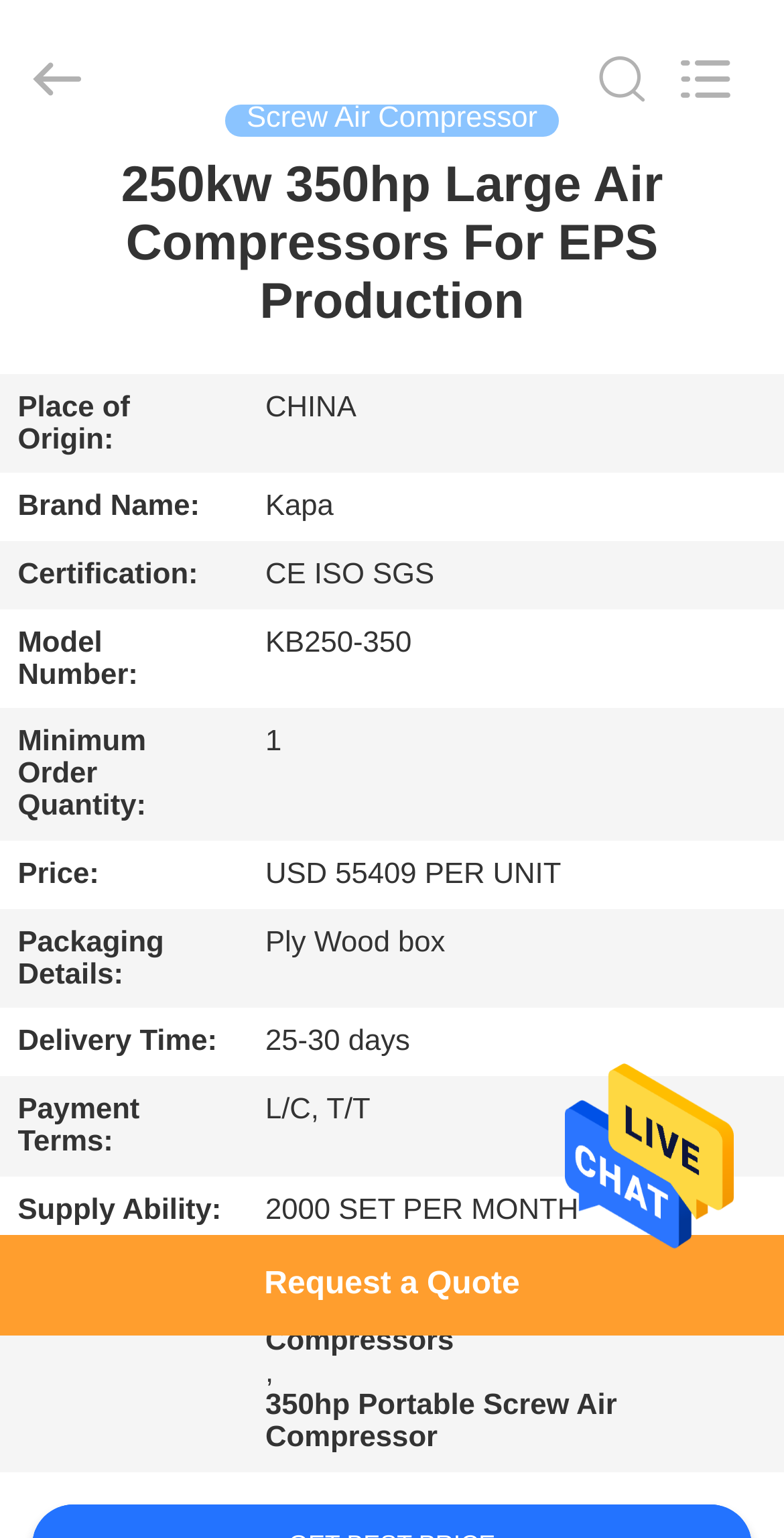What is the payment term of the air compressor?
Please answer the question with a detailed response using the information from the screenshot.

The payment term of the air compressor can be found in the table on the webpage, specifically in the row with the header 'Payment Terms:' and the corresponding grid cell contains the text 'L/C, T/T'.